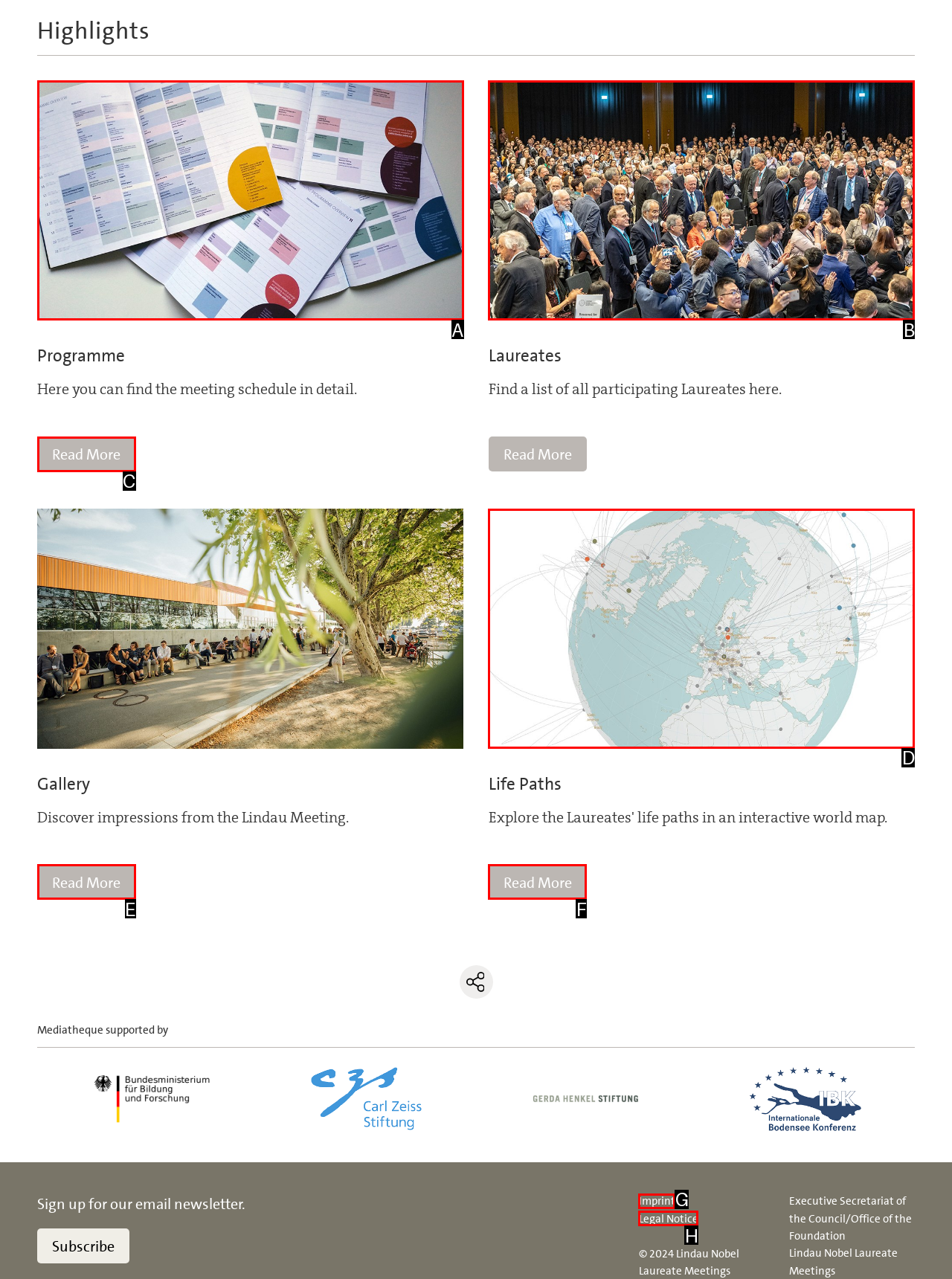Determine which option fits the element description: parent_node: Life Paths
Answer with the option’s letter directly.

D